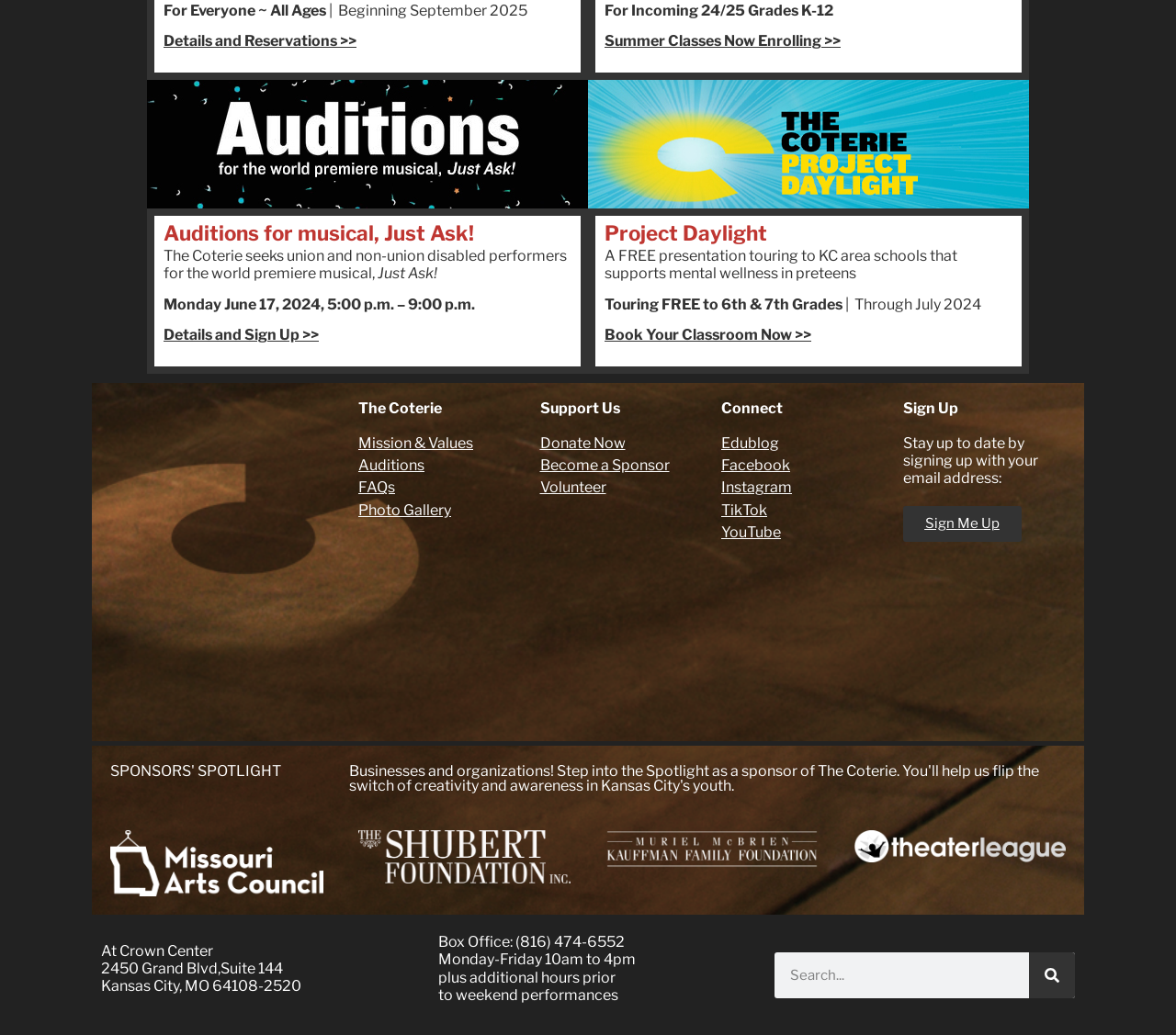What is the age range for the summer classes?
Provide a well-explained and detailed answer to the question.

Based on the text 'For Incoming 24/25 Grades K-12' and the link 'Summer Classes Now Enrolling >>', I infer that the summer classes are for students in grades K-12.